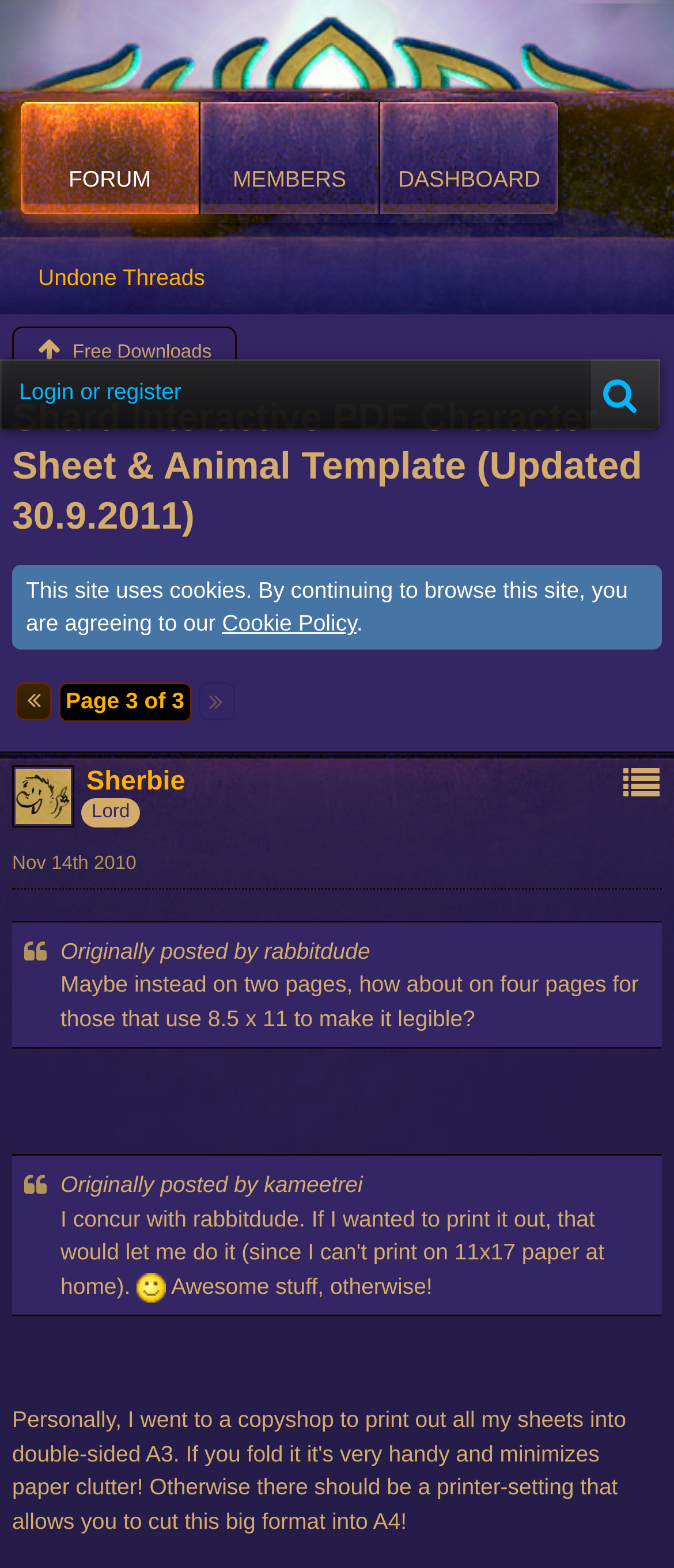What is the main heading of this webpage? Please extract and provide it.

Shard Interactive PDF Character Sheet & Animal Template (Updated 30.9.2011)